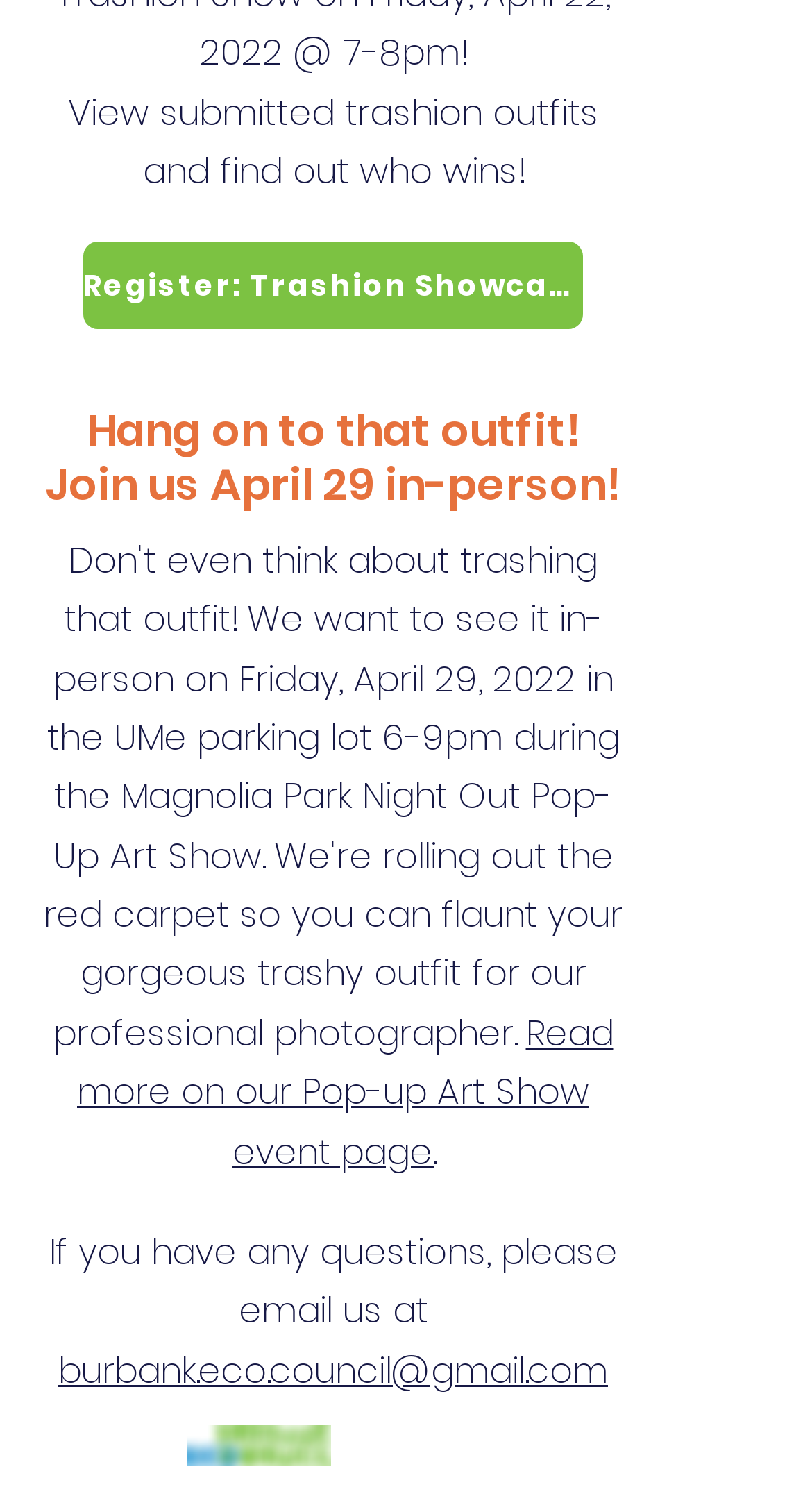Please give a one-word or short phrase response to the following question: 
What is the purpose of the Trashion Showcase?

To view submitted outfits